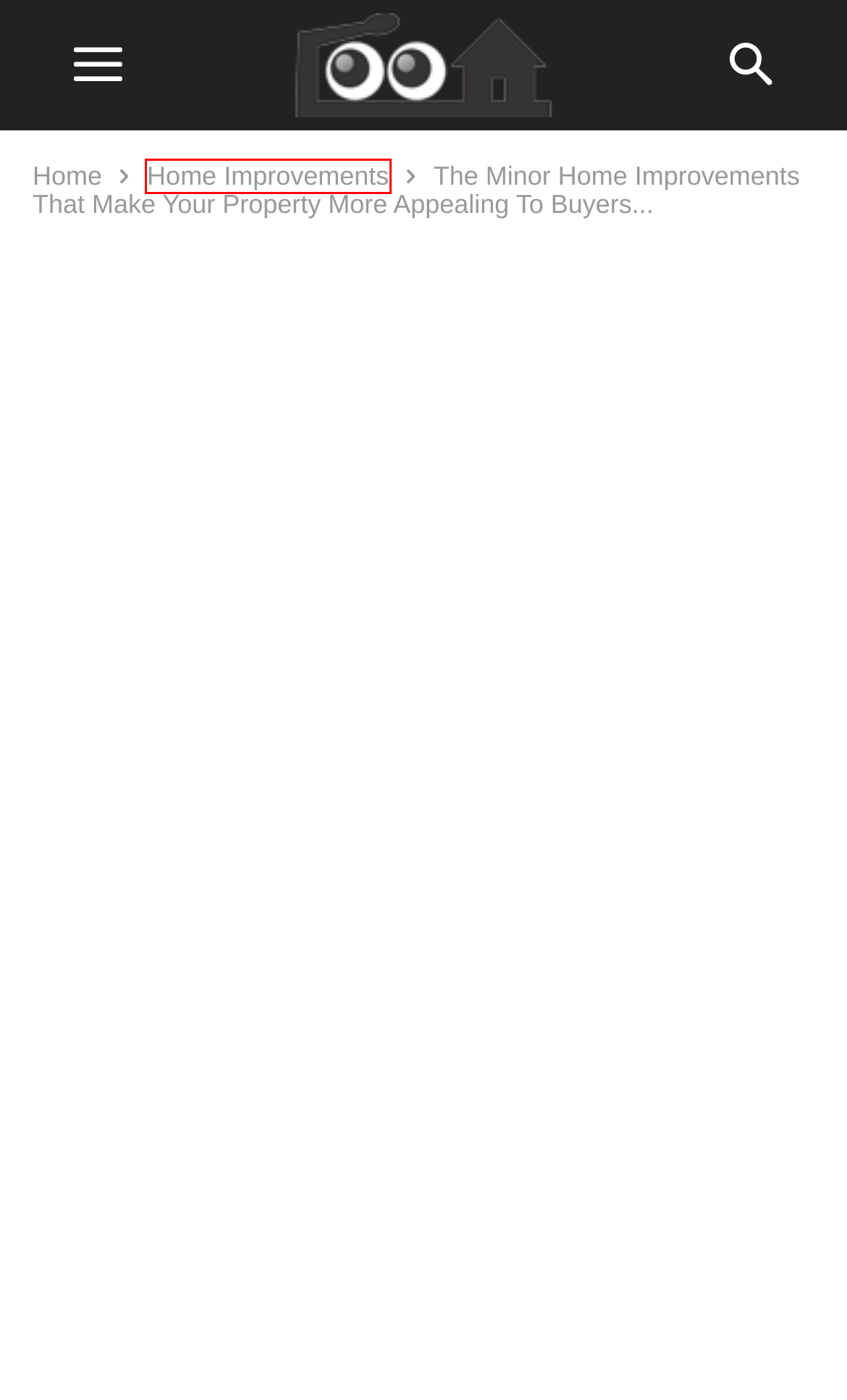Analyze the screenshot of a webpage that features a red rectangle bounding box. Pick the webpage description that best matches the new webpage you would see after clicking on the element within the red bounding box. Here are the candidates:
A. Contact Us - Home Design & Improvement
B. property Designs and Plans - RooHome.com
C. Bright and Cool Summer Color Schemes to Lighten Up Your Living Room - RooHome
D. Homepage - Roohome | Home Design & Plans
E. Home Improvements and Plans - RooHome.com
F. Design Review Services - Home Design & Improvement
G. Understanding Measured Building Surveys for Successful Home Renovation Project - RooHome
H. RumahDaerah - #1 Marketplace Properti Se-Indonesia

E